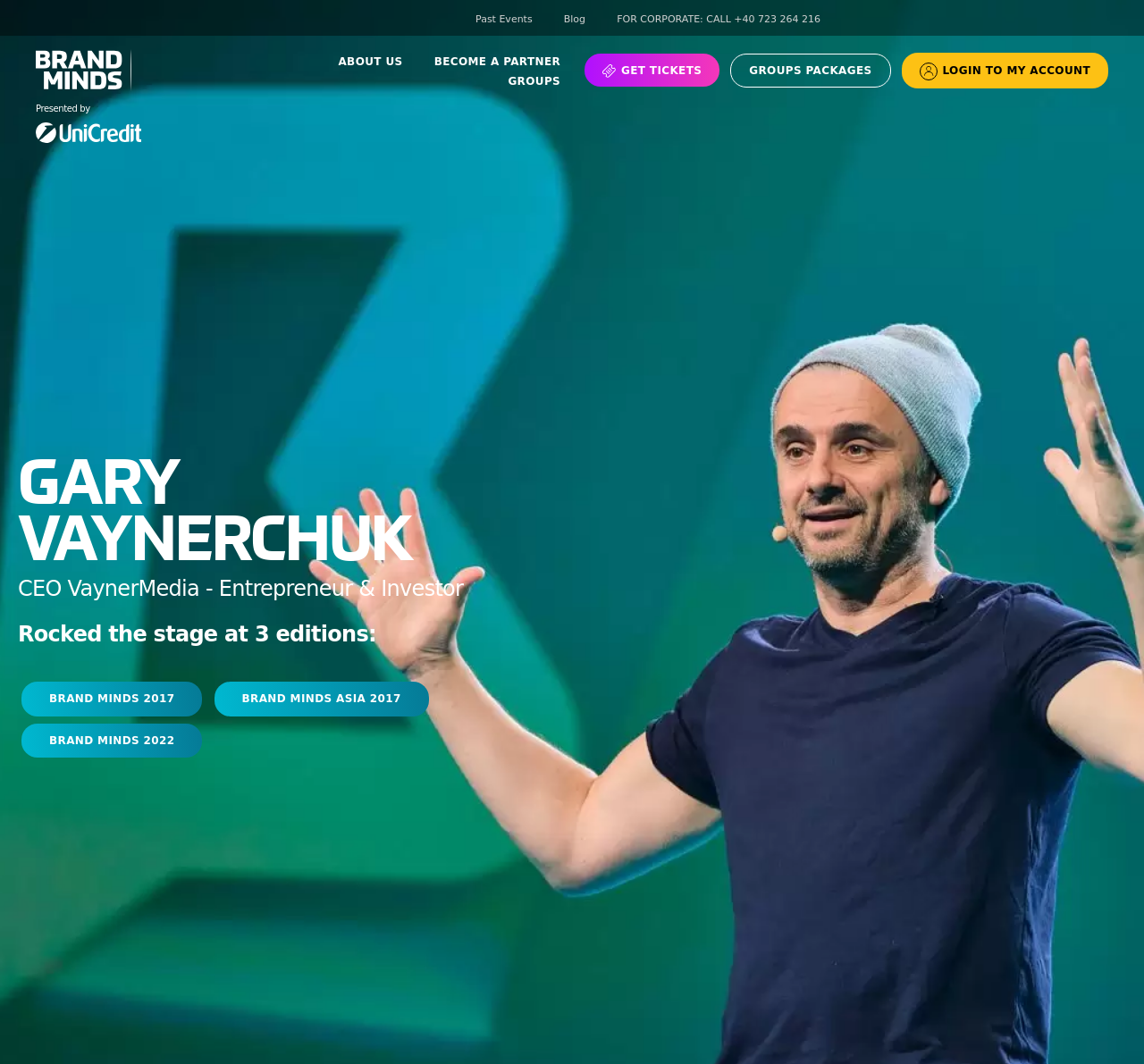Identify the bounding box coordinates for the element you need to click to achieve the following task: "Learn about Gary Vaynerchuk". The coordinates must be four float values ranging from 0 to 1, formatted as [left, top, right, bottom].

[0.016, 0.426, 0.453, 0.532]